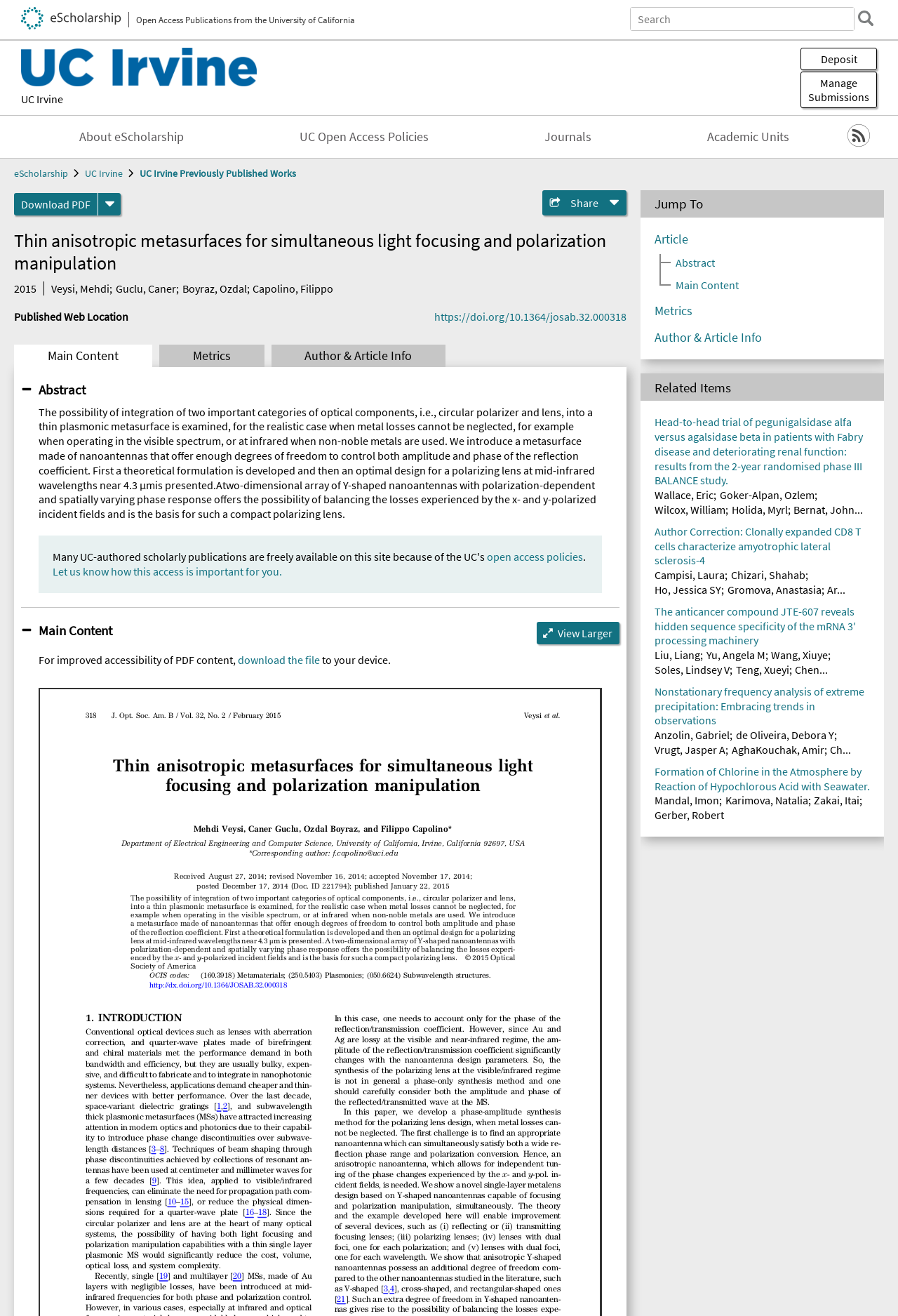Provide the bounding box coordinates of the section that needs to be clicked to accomplish the following instruction: "View larger image."

[0.598, 0.472, 0.69, 0.489]